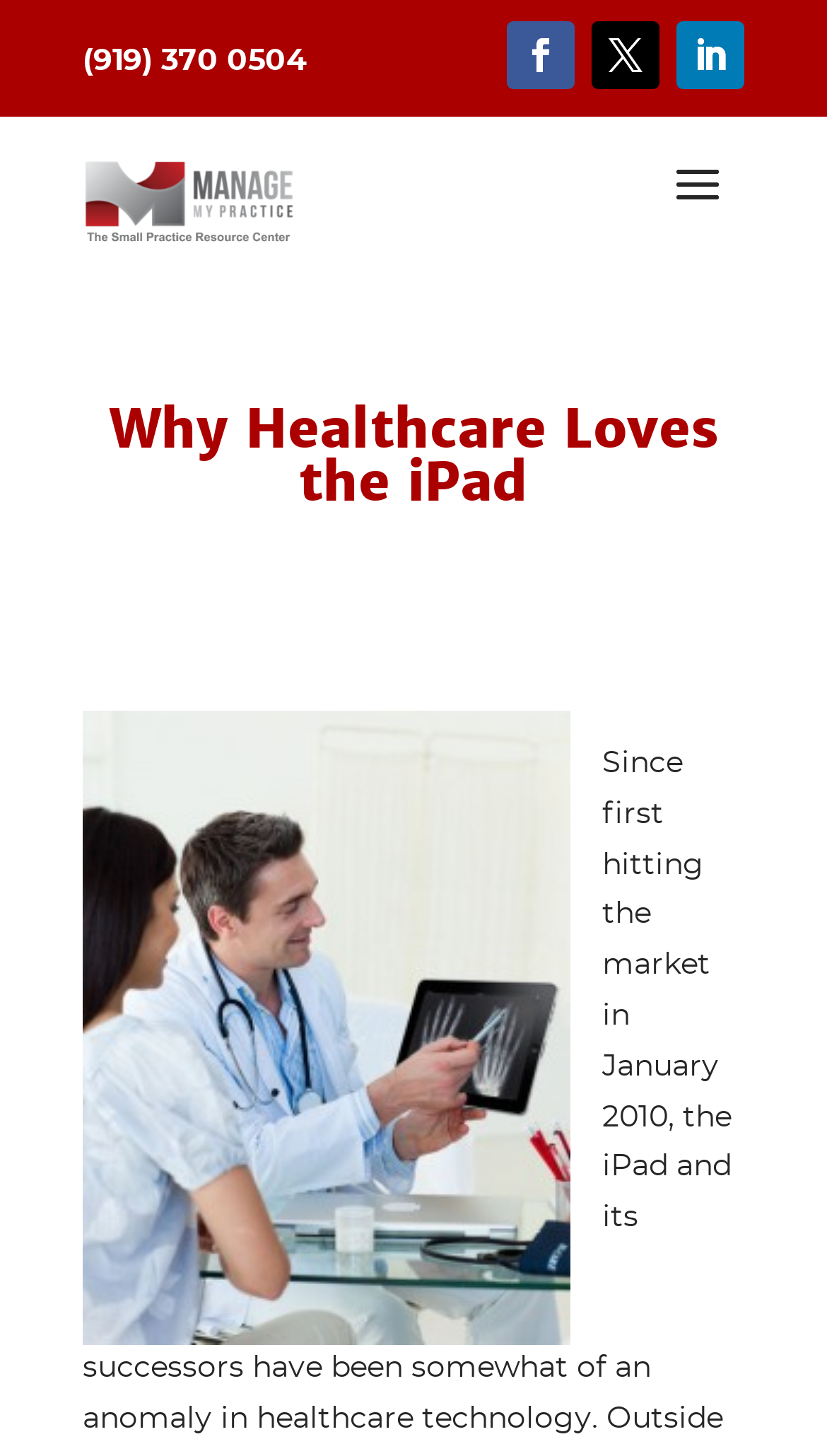Reply to the question with a single word or phrase:
What is the topic of the main image?

iPad in Healthcare